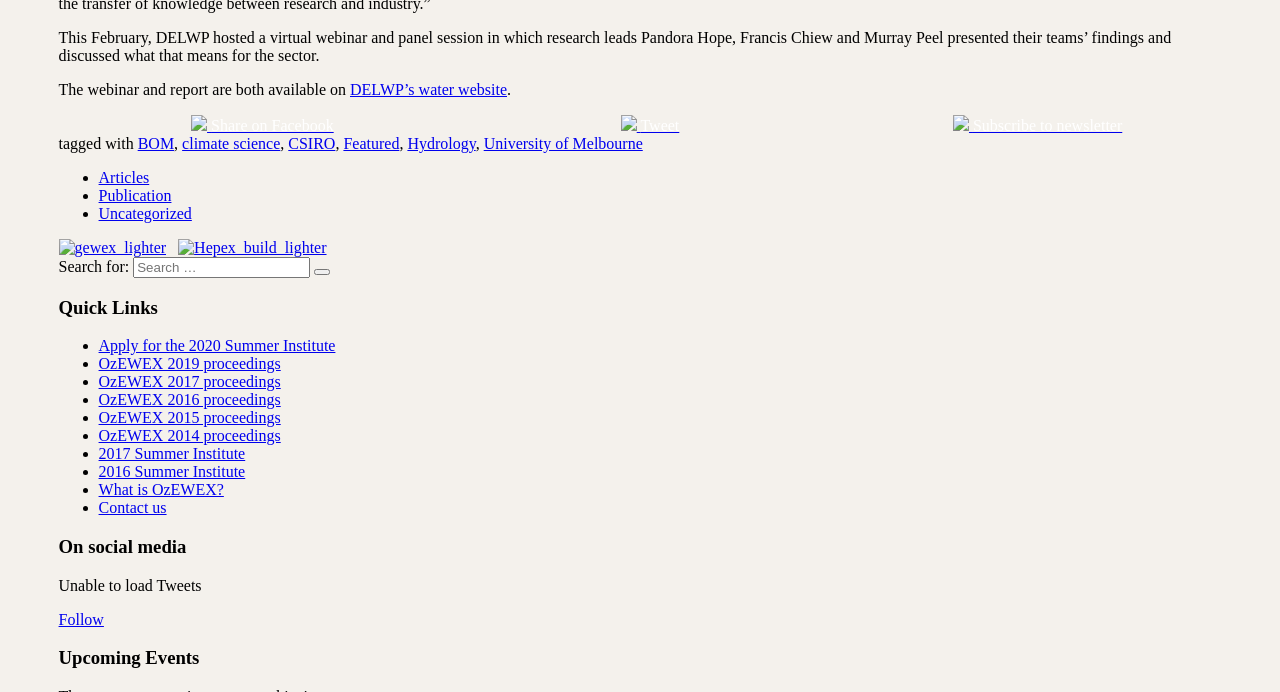Point out the bounding box coordinates of the section to click in order to follow this instruction: "Search for something".

[0.046, 0.371, 0.954, 0.401]